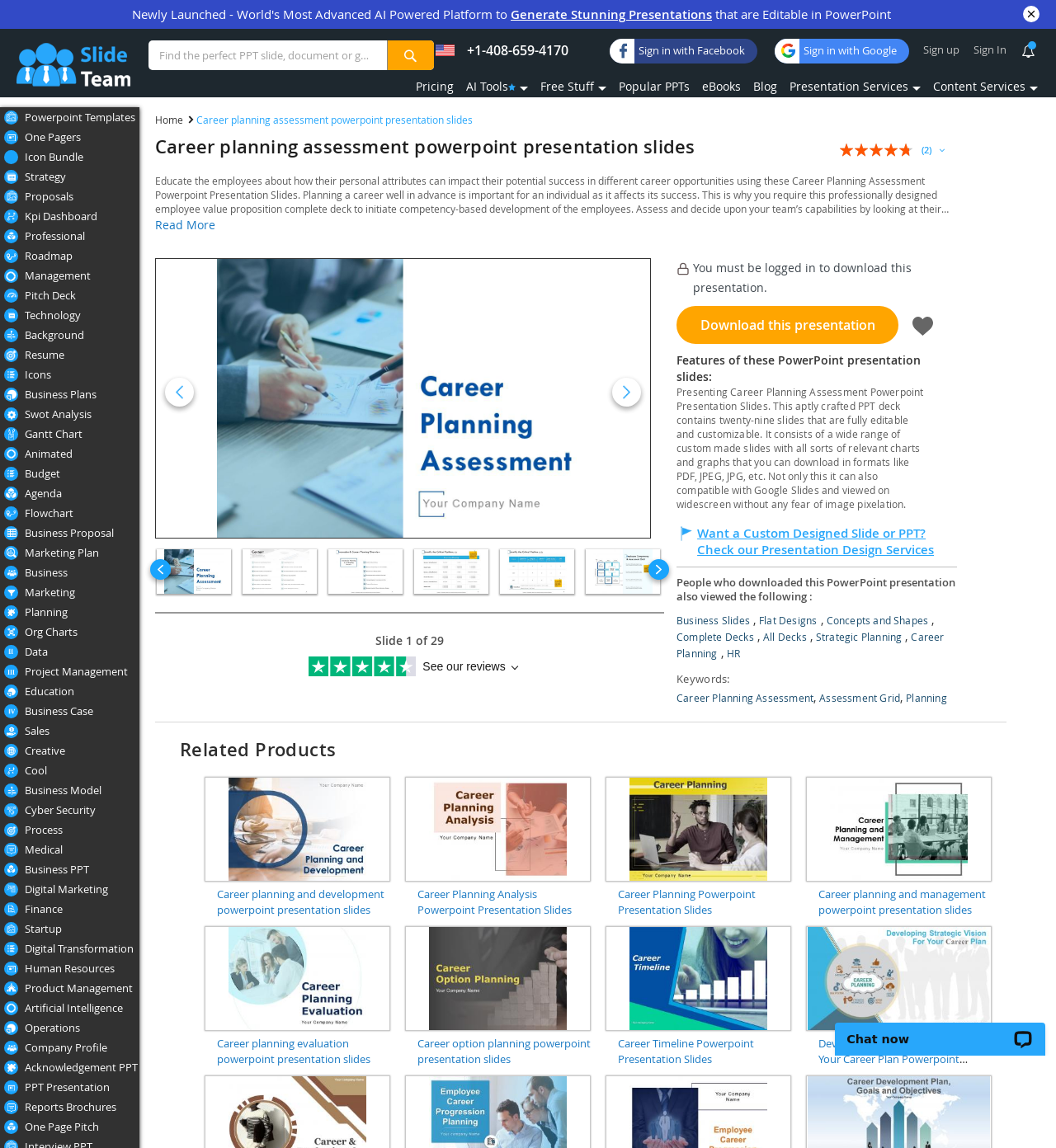What is the function of the button with the notification icon?
Please use the image to provide a one-word or short phrase answer.

Notifications